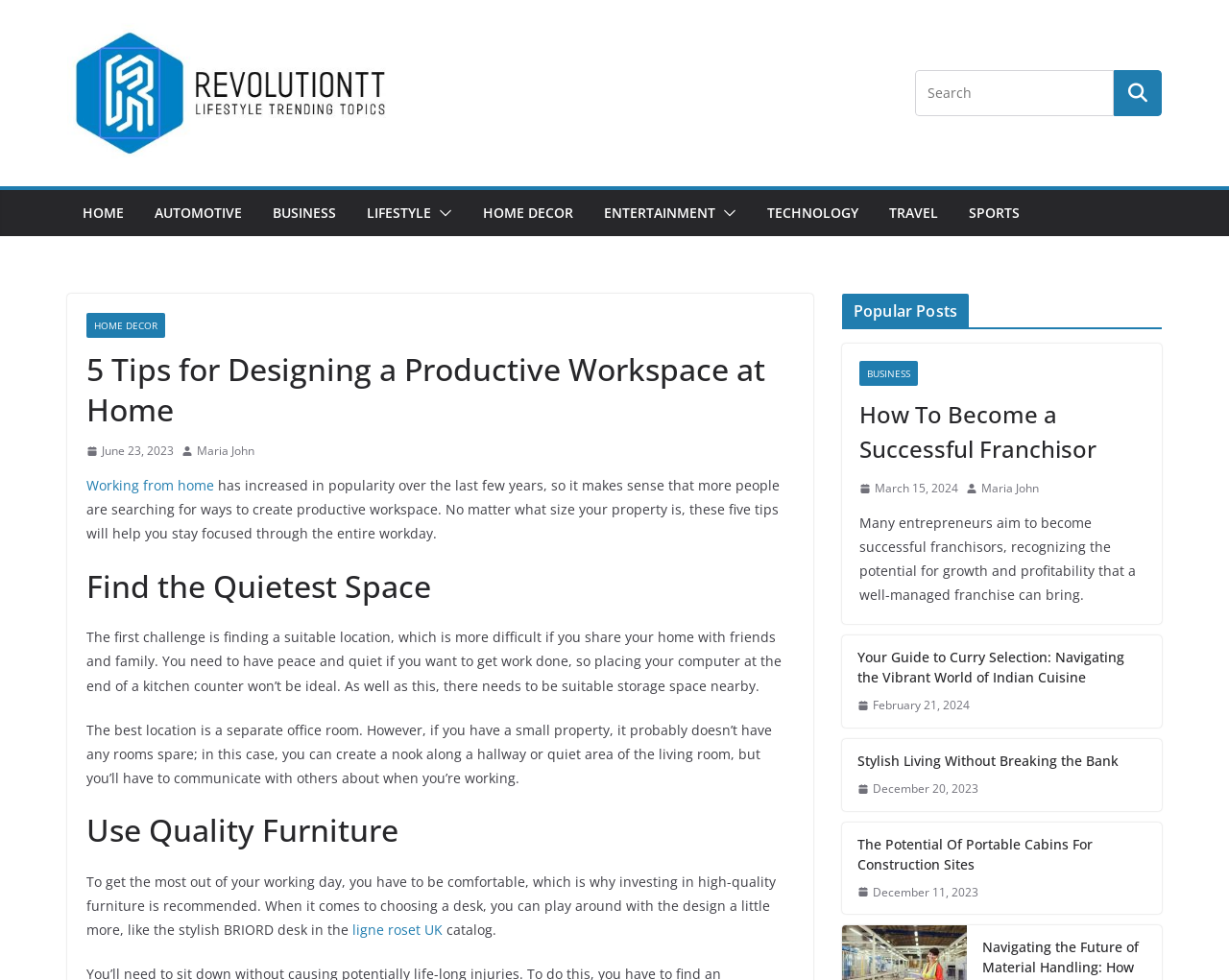Locate the bounding box coordinates of the segment that needs to be clicked to meet this instruction: "Read the article '5 Tips for Designing a Productive Workspace at Home'".

[0.07, 0.357, 0.646, 0.438]